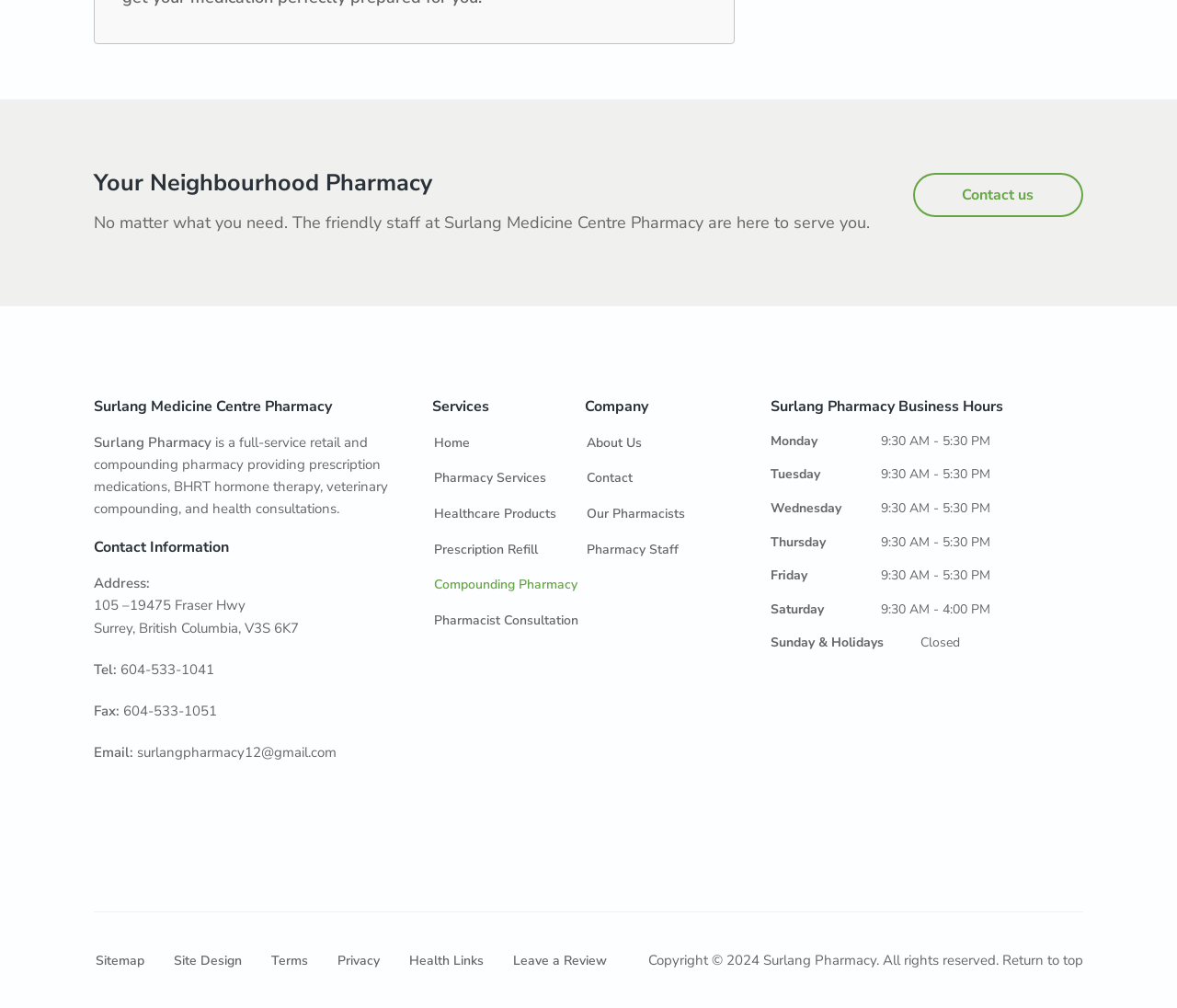Provide the bounding box coordinates for the specified HTML element described in this description: "Terms". The coordinates should be four float numbers ranging from 0 to 1, in the format [left, top, right, bottom].

[0.231, 0.943, 0.262, 0.964]